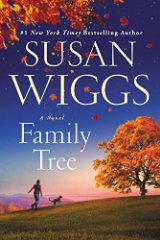Offer a detailed caption for the image presented.

The image features the book cover of "Family Tree," a novel by Susan Wiggs, who is recognized as a #1 New York Times bestselling author. The cover prominently displays a serene landscape with a silhouette of a person walking a dog near a majestic tree with vibrant autumn leaves. The sky transitions from a warm sunset to a deep blue twilight, enhancing the cover's inviting and nostalgic feel. Above the tree, the title "Family Tree" is elegantly presented, showcasing the themes of love, connection, and legacy that are likely explored within the narrative.